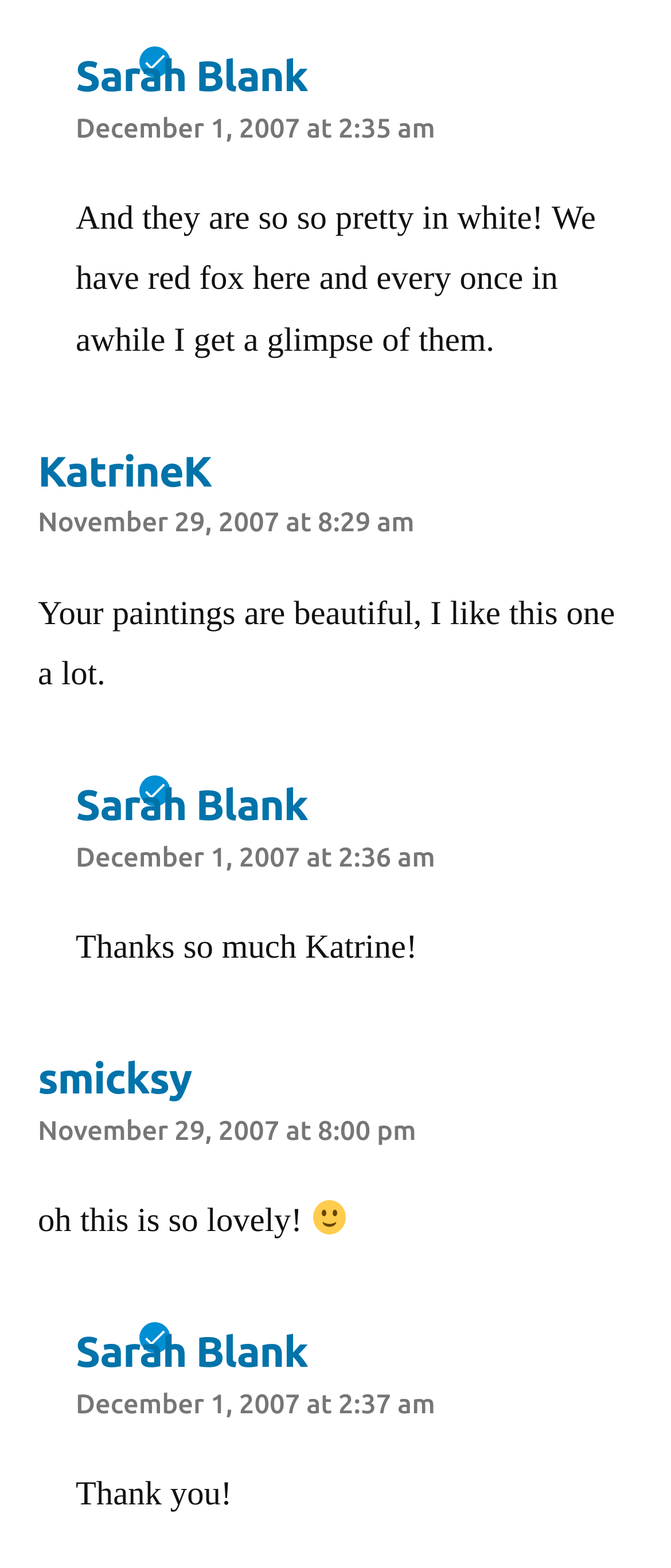Using the description: "KatrineK says:", identify the bounding box of the corresponding UI element in the screenshot.

[0.056, 0.285, 0.944, 0.317]